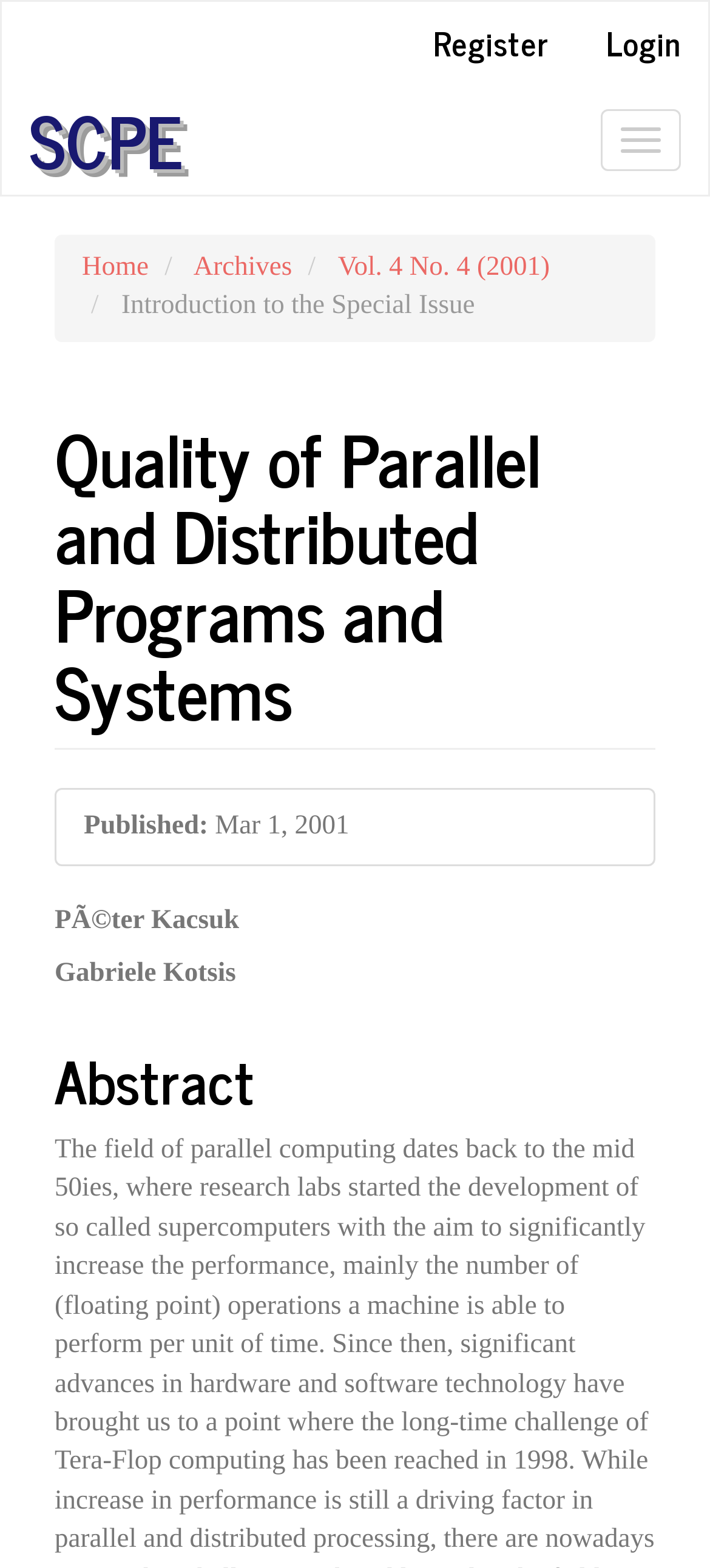Identify the bounding box coordinates for the UI element described by the following text: "Main Content". Provide the coordinates as four float numbers between 0 and 1, in the format [left, top, right, bottom].

[0.1, 0.051, 0.222, 0.094]